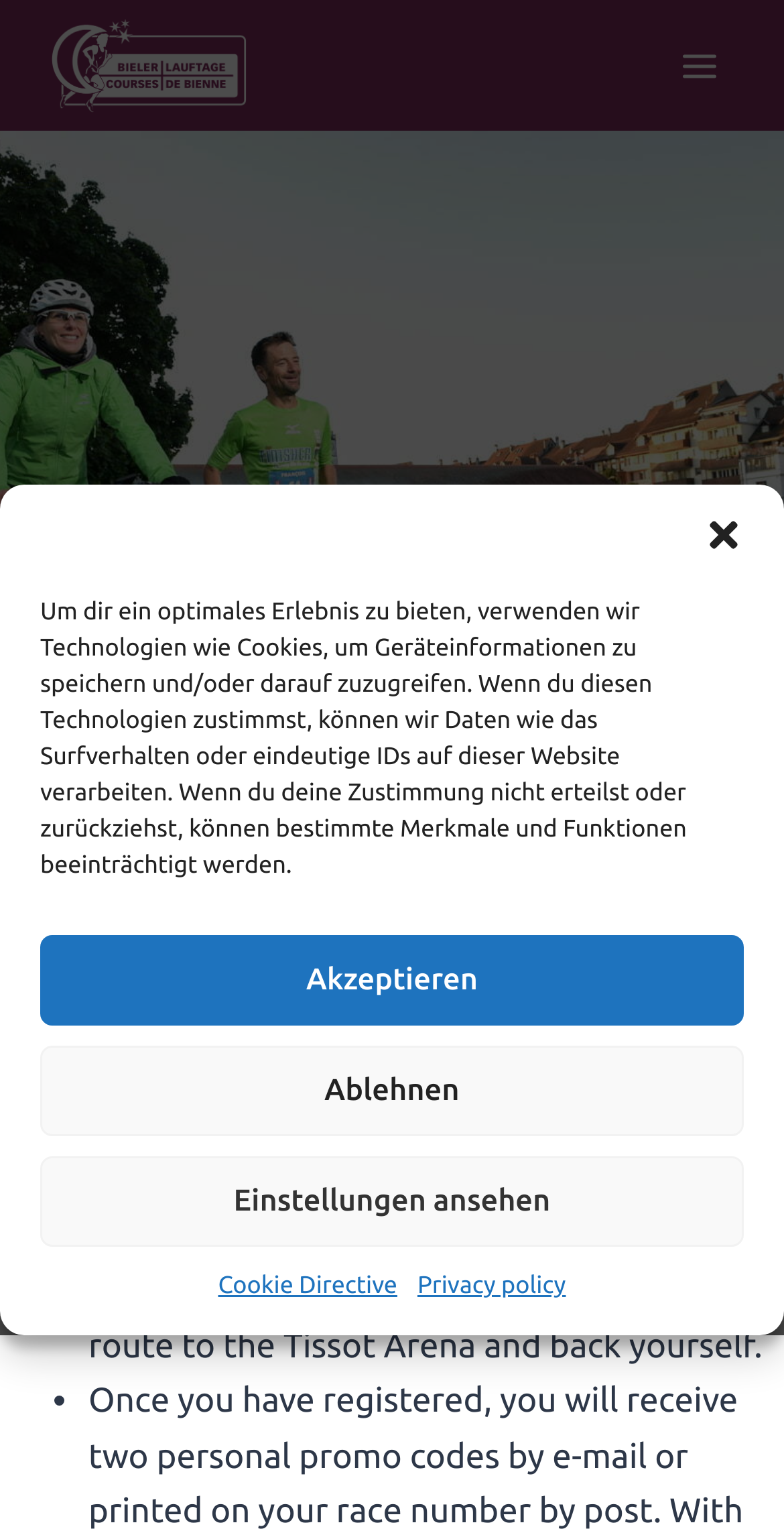Give a detailed explanation of the elements present on the webpage.

The webpage is about Swiss Runners Ticket, specifically for Bieler Lauftage – Les courses de Bienne. At the top, there is a dialog box for cookie consent management, which takes up most of the screen width and about half of the screen height. The dialog box has a close button at the top right corner. Inside the dialog box, there is a lengthy text explaining the use of cookies and technologies to store and access device information. Below the text, there are three buttons: "Akzeptieren" (Accept), "Ablehnen" (Decline), and "Einstellungen ansehen" (View settings). Additionally, there are two links at the bottom of the dialog box: "Cookie Directive" and "Privacy policy".

Above the dialog box, there is a link and an image, both with the same text "Bieler Lauftage – Les courses de Bienne", which is likely a logo or a banner. At the top right corner, there is a button to open a menu.

The main content of the webpage starts below the dialog box. There is a heading "Swiss Runners Ticket" that spans almost the entire screen width. Below the heading, there is a section about arriving by public transport. This section has a brief title "Arrival by public transport" and a list with two items. Each list item has a bullet point and a paragraph of text. The first item explains that all participants can benefit from a free 2nd class public transport journey to the Tissot Arena in Biel and back. The second item is not fully described in the accessibility tree, but it likely continues the explanation of public transport options.